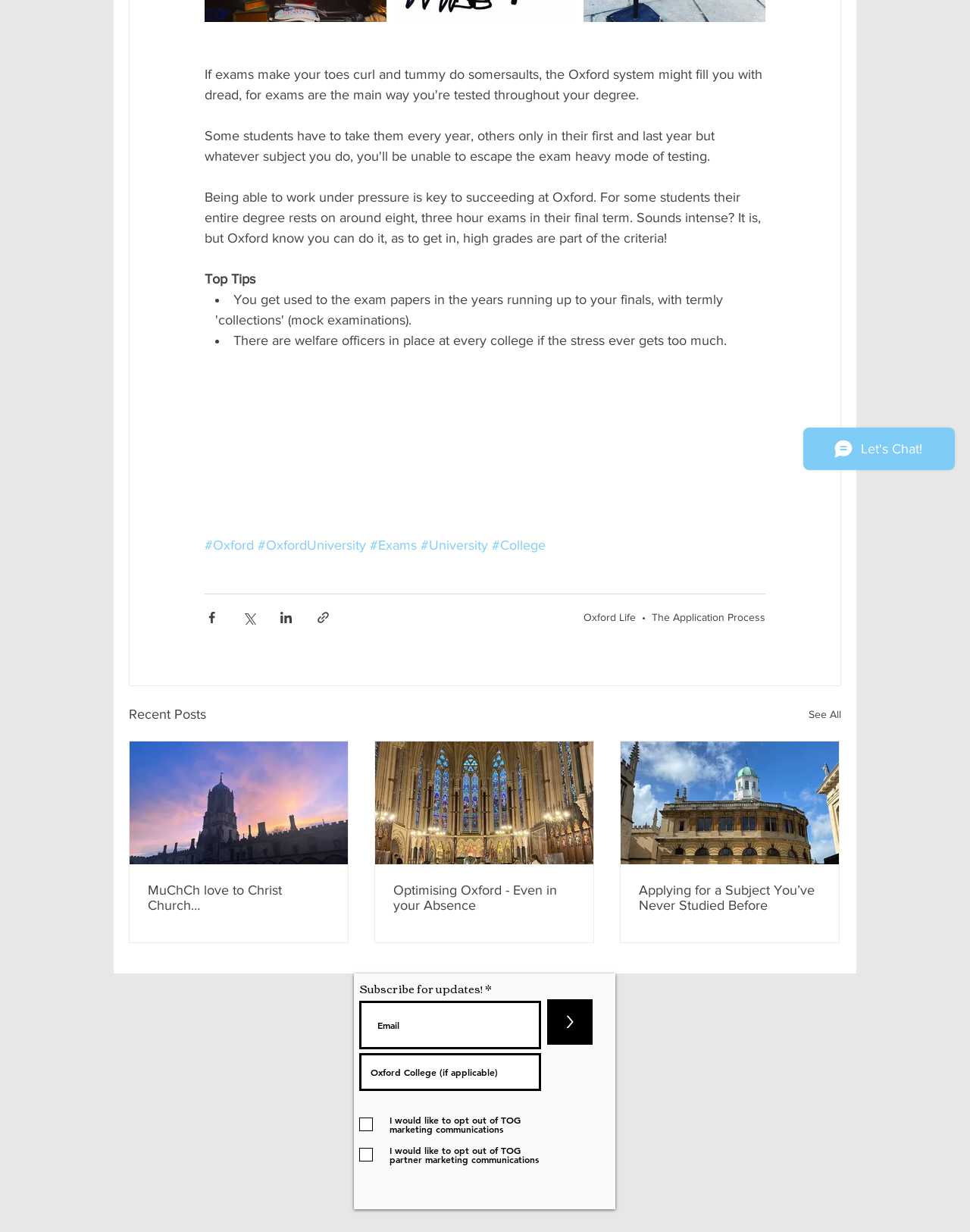Please find the bounding box for the following UI element description. Provide the coordinates in (top-left x, top-left y, bottom-right x, bottom-right y) format, with values between 0 and 1: Oxford Life

[0.602, 0.496, 0.655, 0.506]